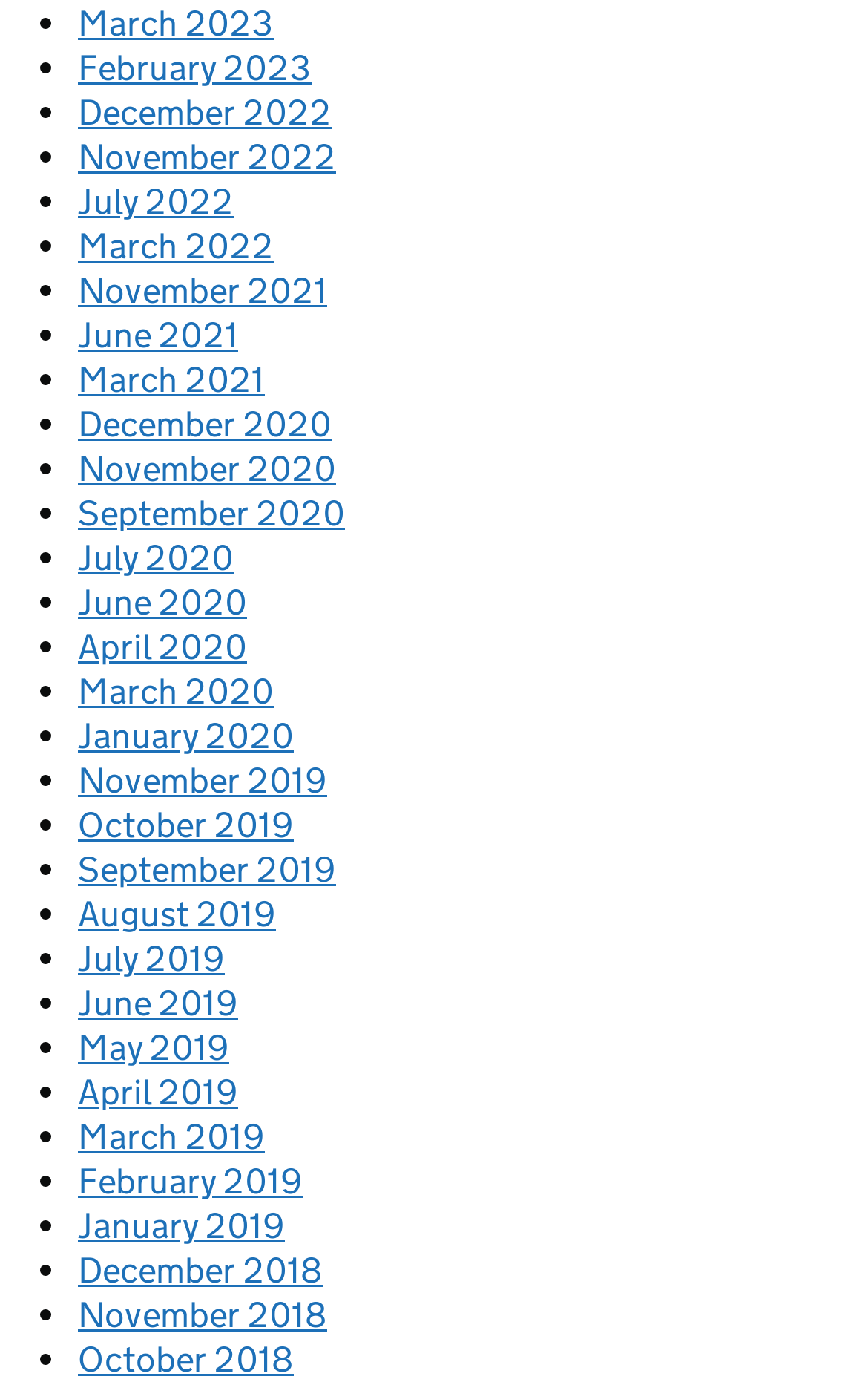Bounding box coordinates are specified in the format (top-left x, top-left y, bottom-right x, bottom-right y). All values are floating point numbers bounded between 0 and 1. Please provide the bounding box coordinate of the region this sentence describes: March 2023

[0.09, 0.002, 0.315, 0.033]